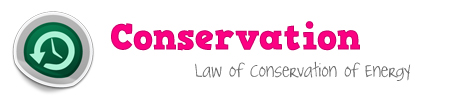List and describe all the prominent features within the image.

The image titled "Conservation" visually represents the principle known as the Law of Conservation of Energy. The design features a circular green icon with a stylized arrow encircling a symbol of energy conservation, complemented by bold, colorful text. The top of the image prominently displays the word "Conservation" in vibrant pink, signifying its importance, while the subtitle "Law of Conservation of Energy" is presented below in a more understated gray font. This imagery aims to engage and inform viewers about the fundamental concept that energy cannot be created or destroyed, only transformed from one form to another.